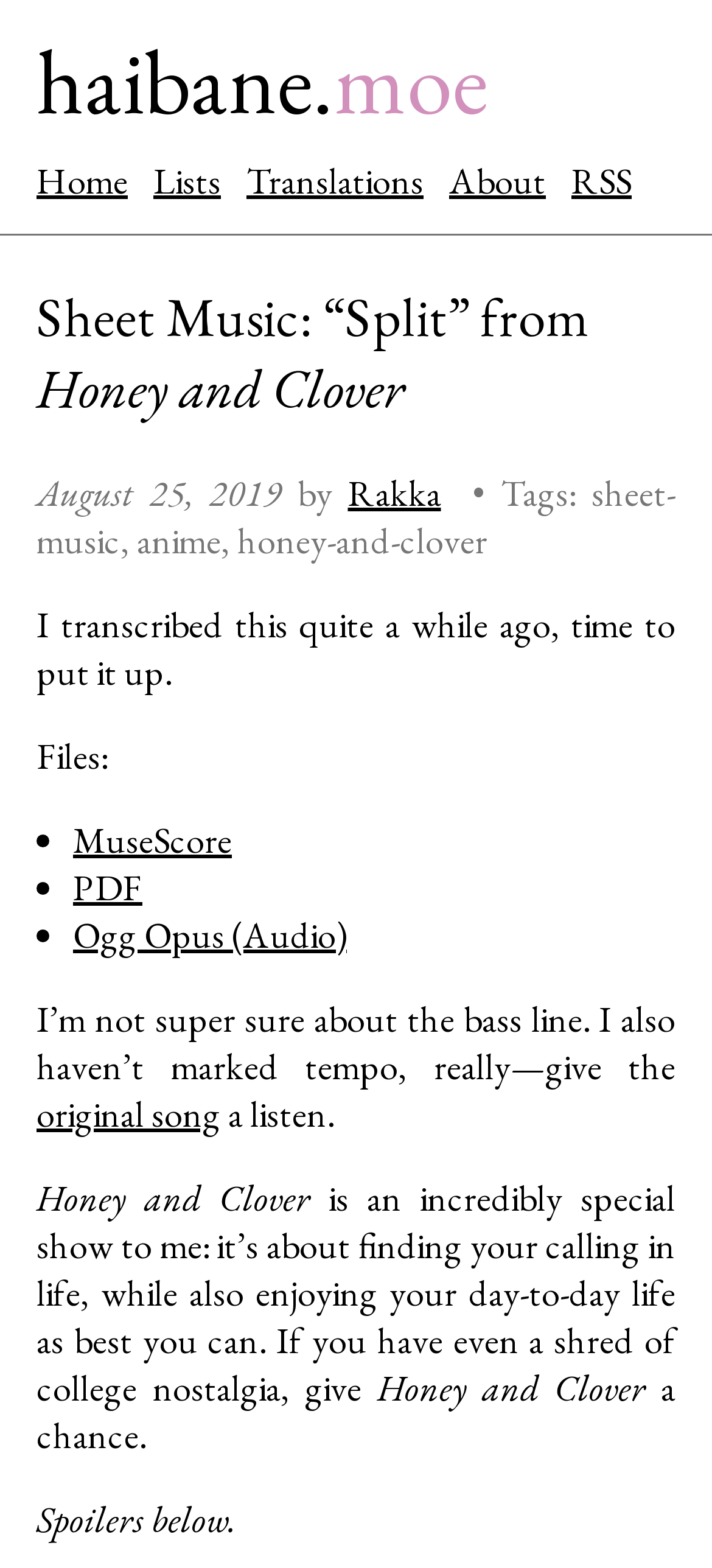Answer the following query concisely with a single word or phrase:
Who transcribed the sheet music?

Rakka